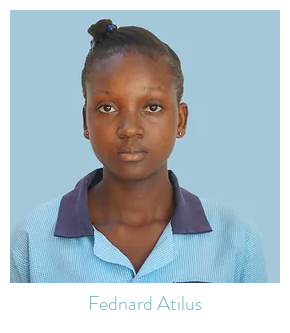What is the purpose of the portrait?
Refer to the image and provide a concise answer in one word or phrase.

Identification or documentation